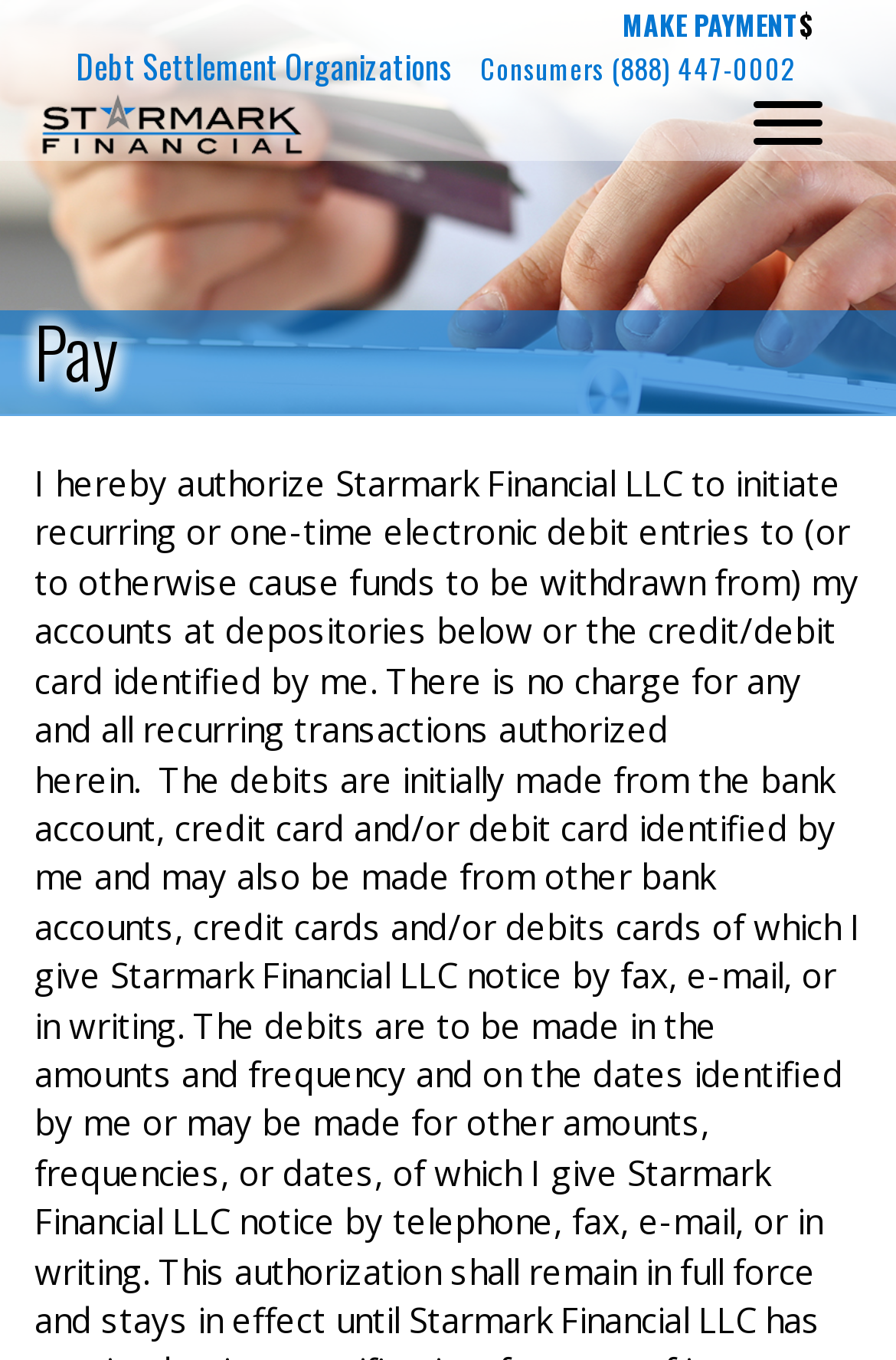Analyze the image and provide a detailed answer to the question: What is the theme of the webpage?

The webpage appears to be related to financial services, as it mentions debt settlement and has a link to make payments. The company name 'Starmark Financial, LLC' also suggests that the webpage is related to financial services.